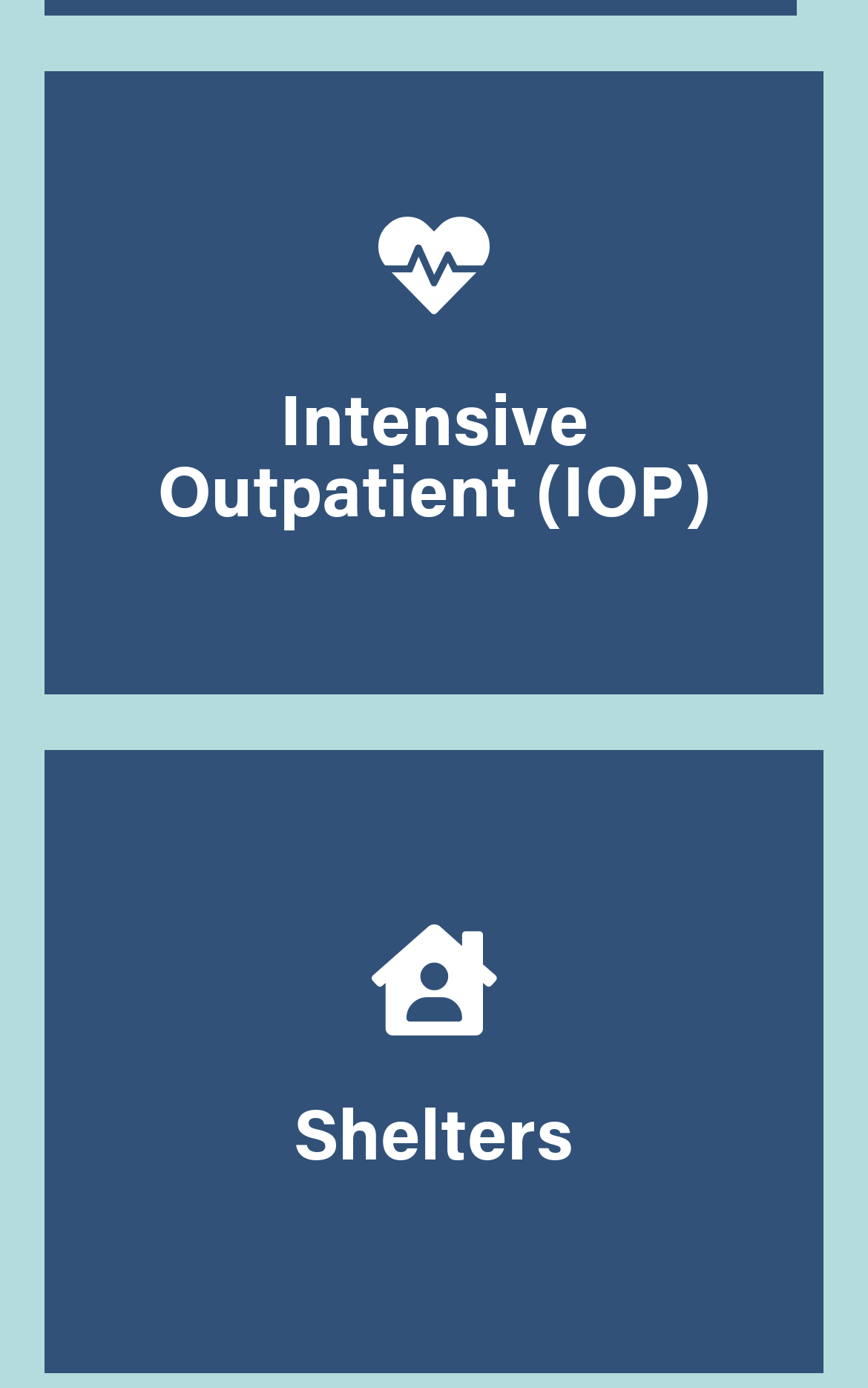For the given element description Learn More, determine the bounding box coordinates of the UI element. The coordinates should follow the format (top-left x, top-left y, bottom-right x, bottom-right y) and be within the range of 0 to 1.

[0.326, 0.73, 0.674, 0.8]